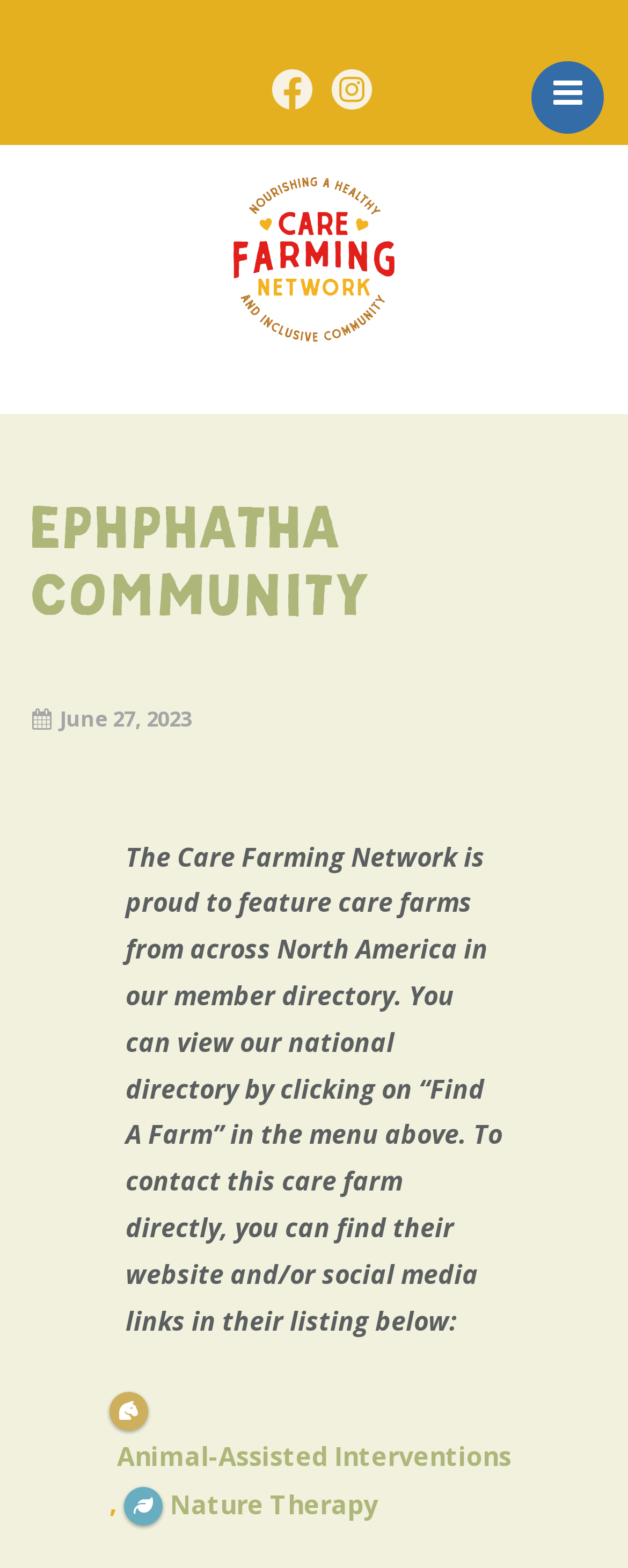Please answer the following question using a single word or phrase: What is the date mentioned on the webpage?

June 27, 2023